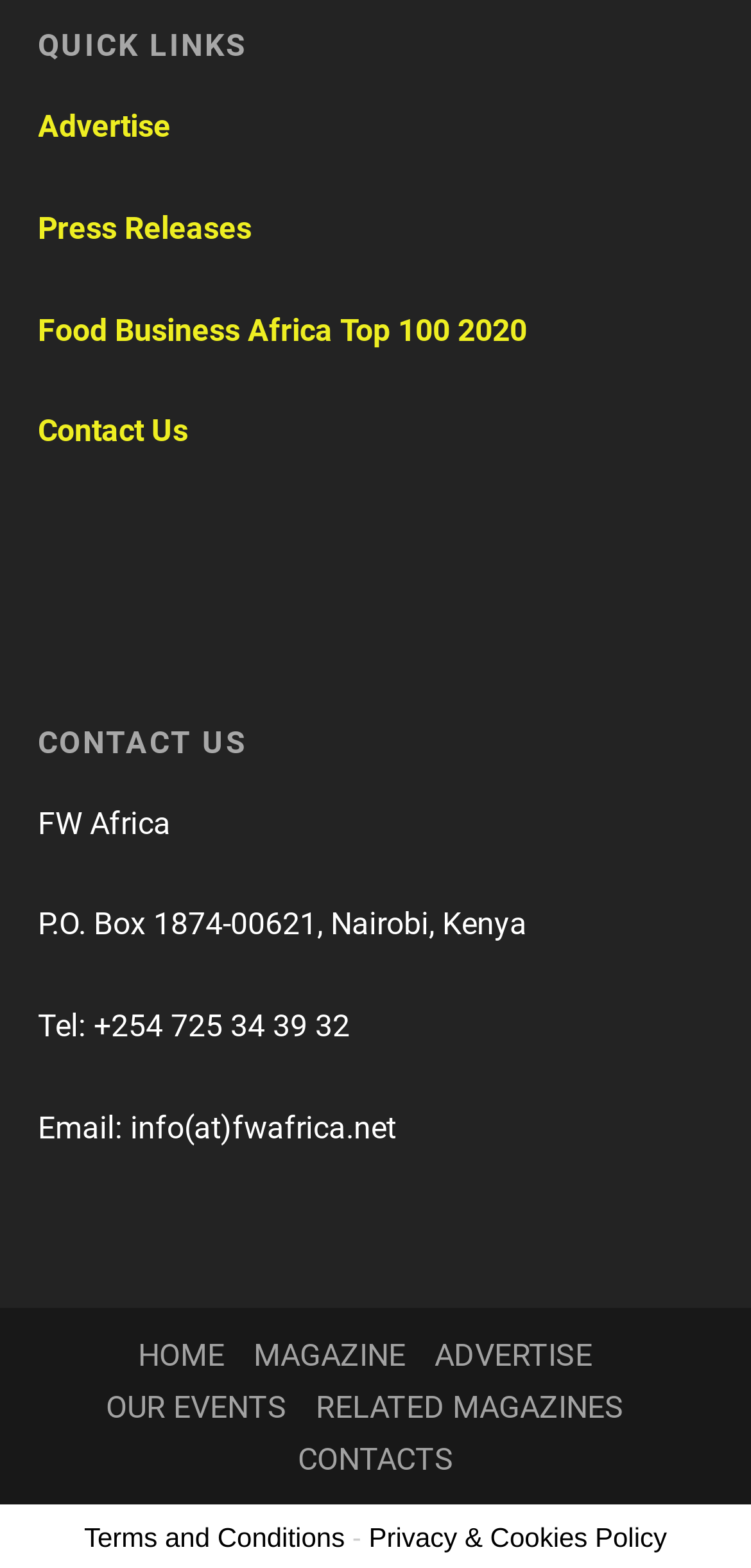Show the bounding box coordinates of the region that should be clicked to follow the instruction: "Go to HOME."

[0.183, 0.852, 0.299, 0.876]